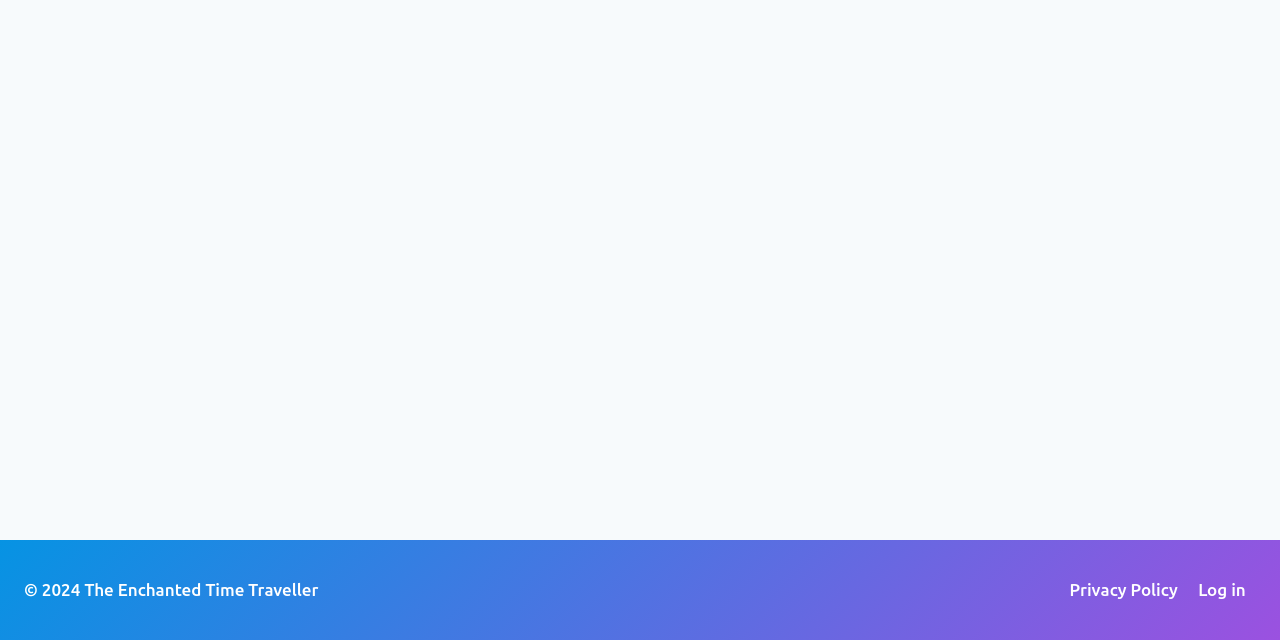Provide the bounding box coordinates for the UI element that is described as: "Privacy Policy".

[0.828, 0.893, 0.928, 0.951]